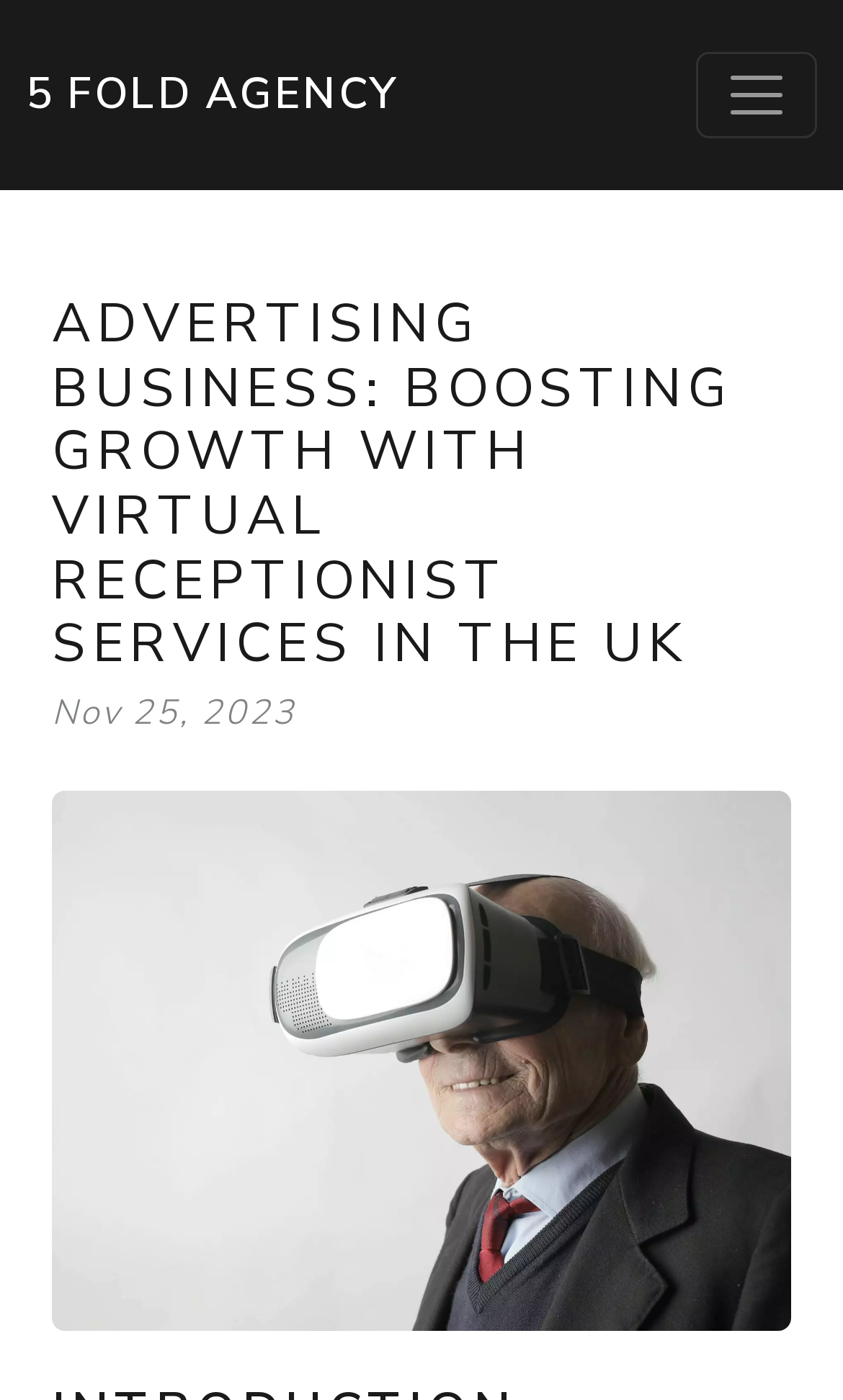What is the main topic of the webpage?
Provide a short answer using one word or a brief phrase based on the image.

Virtual receptionist services